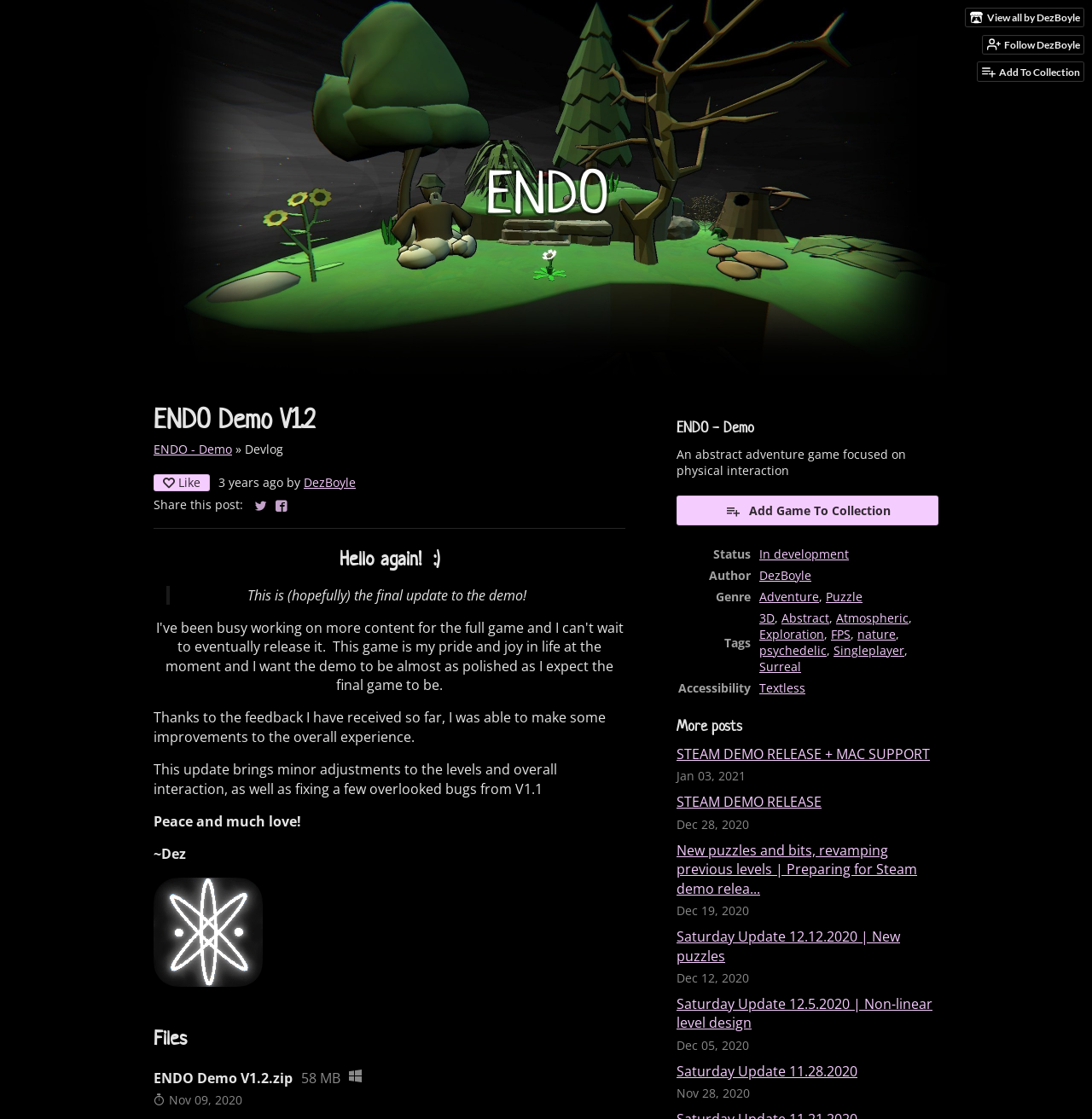Answer this question using a single word or a brief phrase:
What is the status of the game?

In development